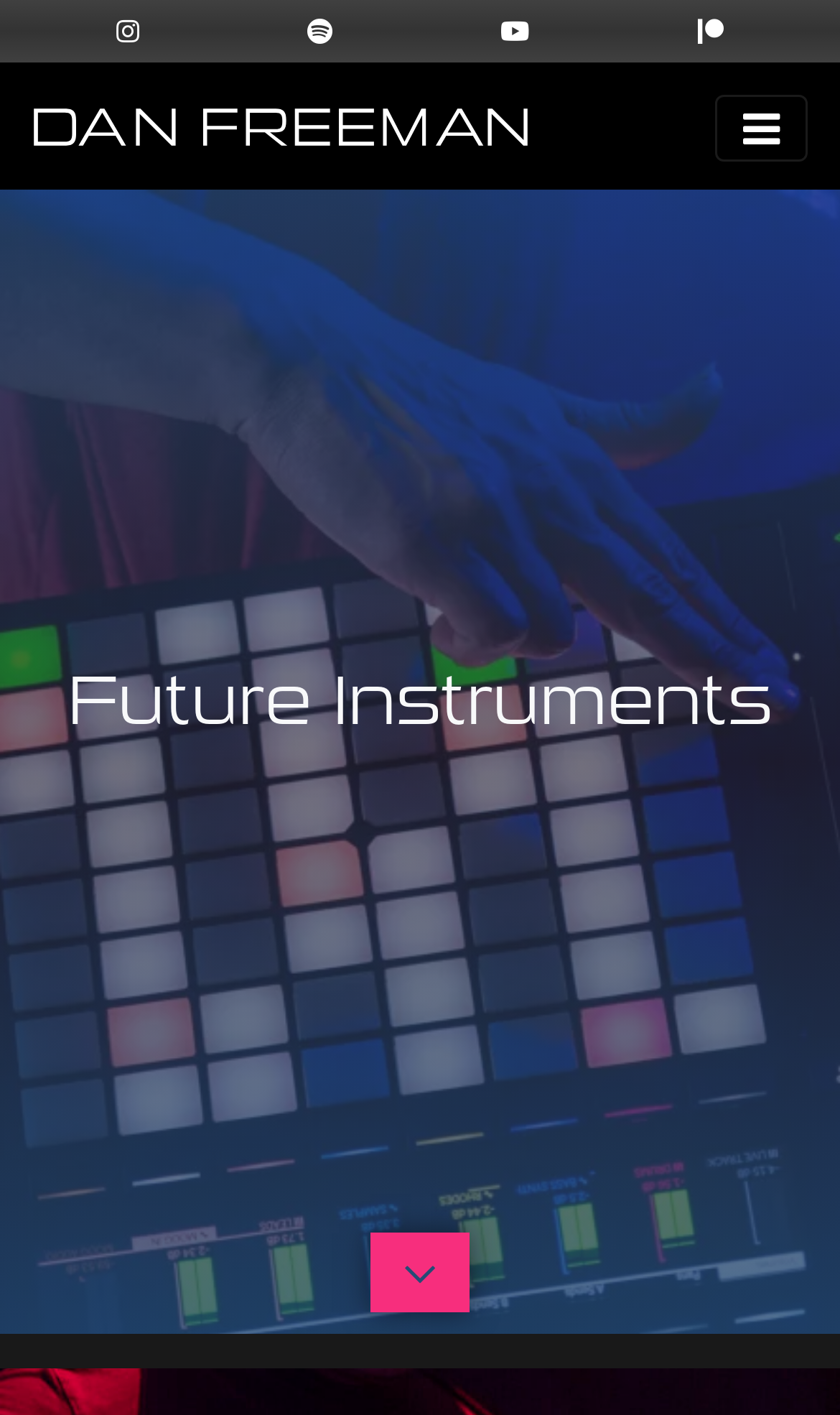How many main sections are on the webpage?
Using the image, give a concise answer in the form of a single word or short phrase.

1